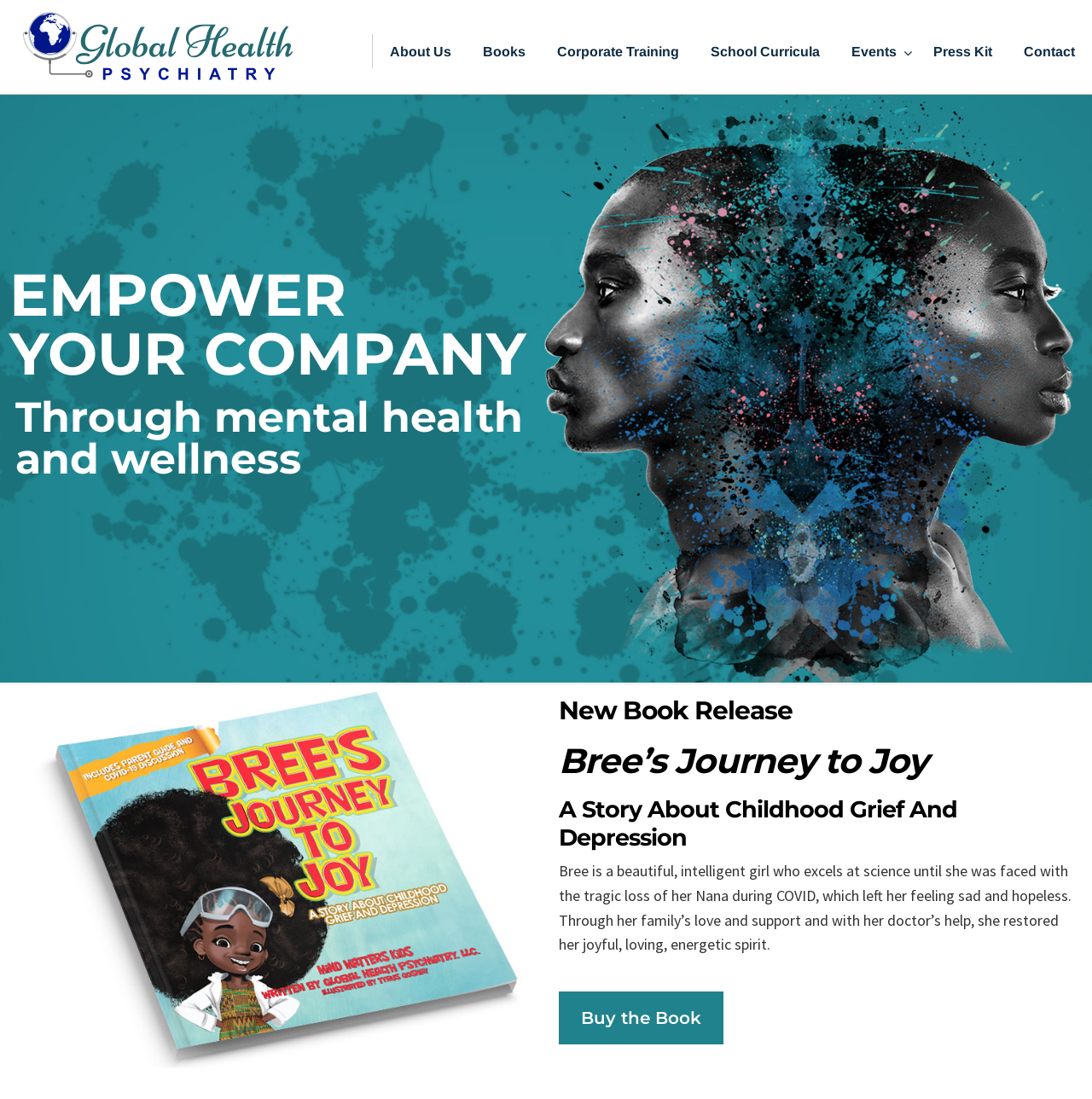Generate a thorough description of the webpage.

The webpage is about Global Health Psychiatry, with a prominent heading at the top left corner displaying the organization's name. Below the heading, there is a navigation menu with links to various sections, including "About Us", "Books", "Corporate Training", "School Curricula", "Press Kit", and "Contact", arranged horizontally from left to right.

On the left side of the page, there is a section with three lines of text, "Through mental health", "and wellness", and "EMPOWER", followed by "YOUR COMPANY". This section appears to be a slogan or a mission statement.

The main content of the page is focused on a new book release, with a heading "New Book Release" at the top. Below the heading, there are three lines of text, "Bree’s Journey to Joy", "A Story About Childhood Grief And Depression", and a longer paragraph describing the book's storyline. The book's description is positioned below the headings, and a "Buy the Book" link is placed at the bottom right corner of this section.

There is also a separate section with a single link labeled "Events", positioned above the book release section.